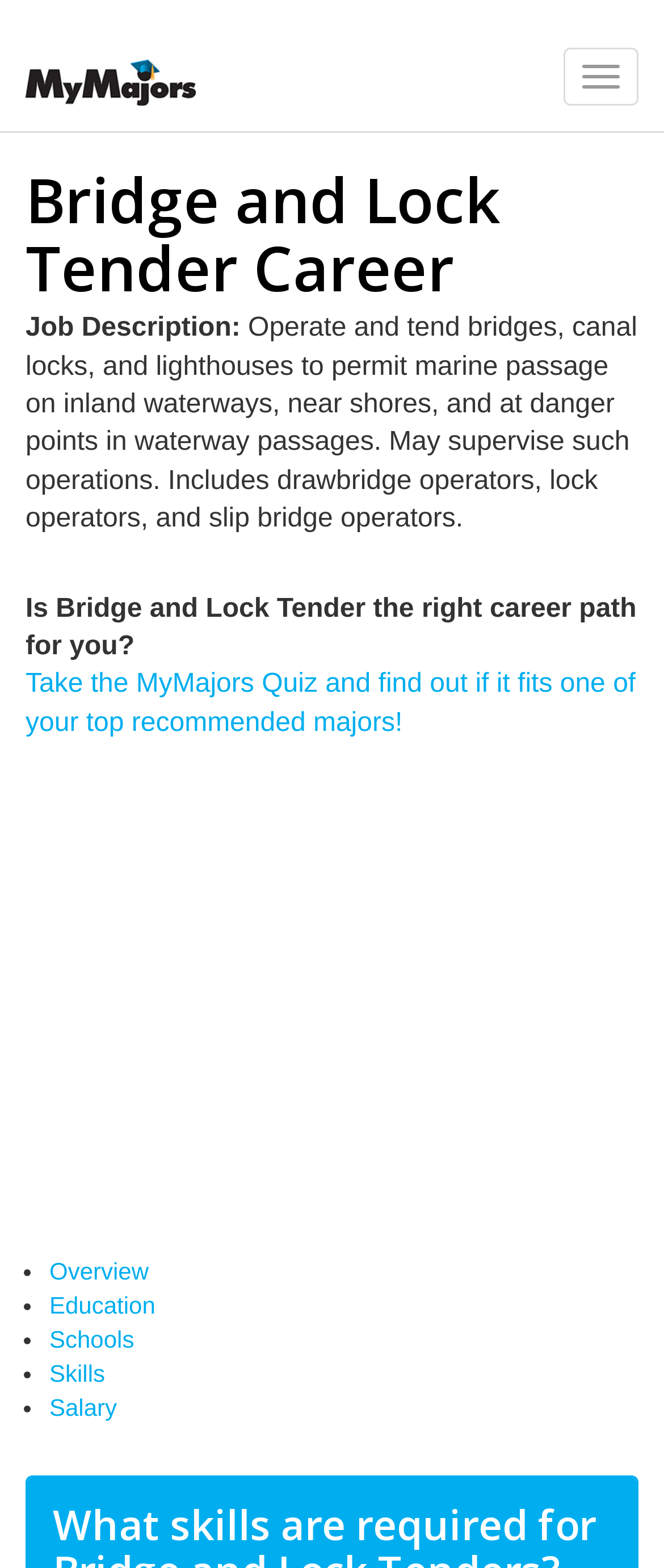Using the provided element description, identify the bounding box coordinates as (top-left x, top-left y, bottom-right x, bottom-right y). Ensure all values are between 0 and 1. Description: Overview

[0.074, 0.802, 0.224, 0.819]